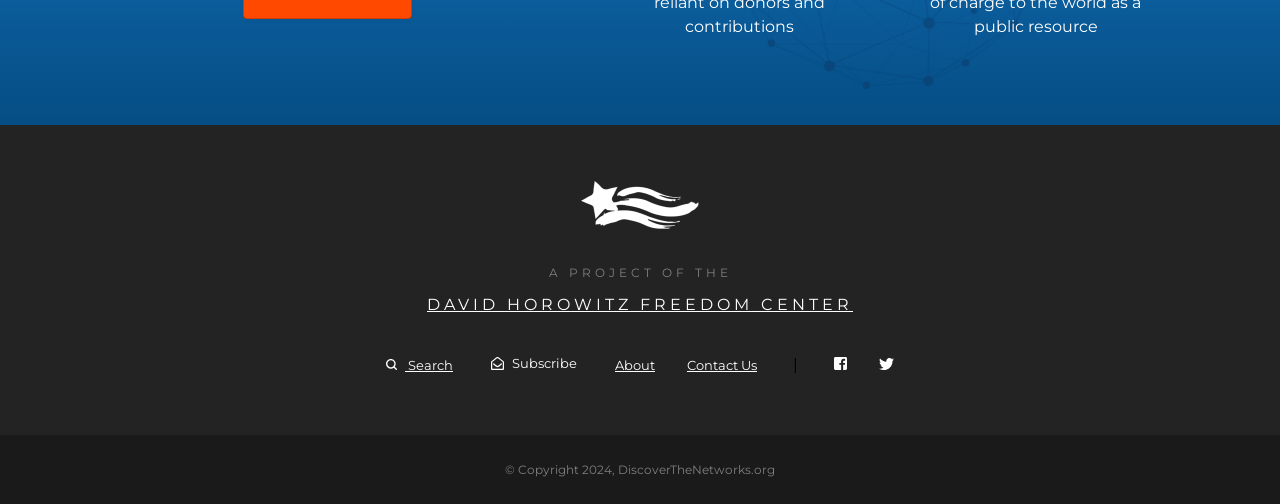Determine the bounding box coordinates of the UI element described by: "Contact Us".

[0.537, 0.708, 0.591, 0.739]